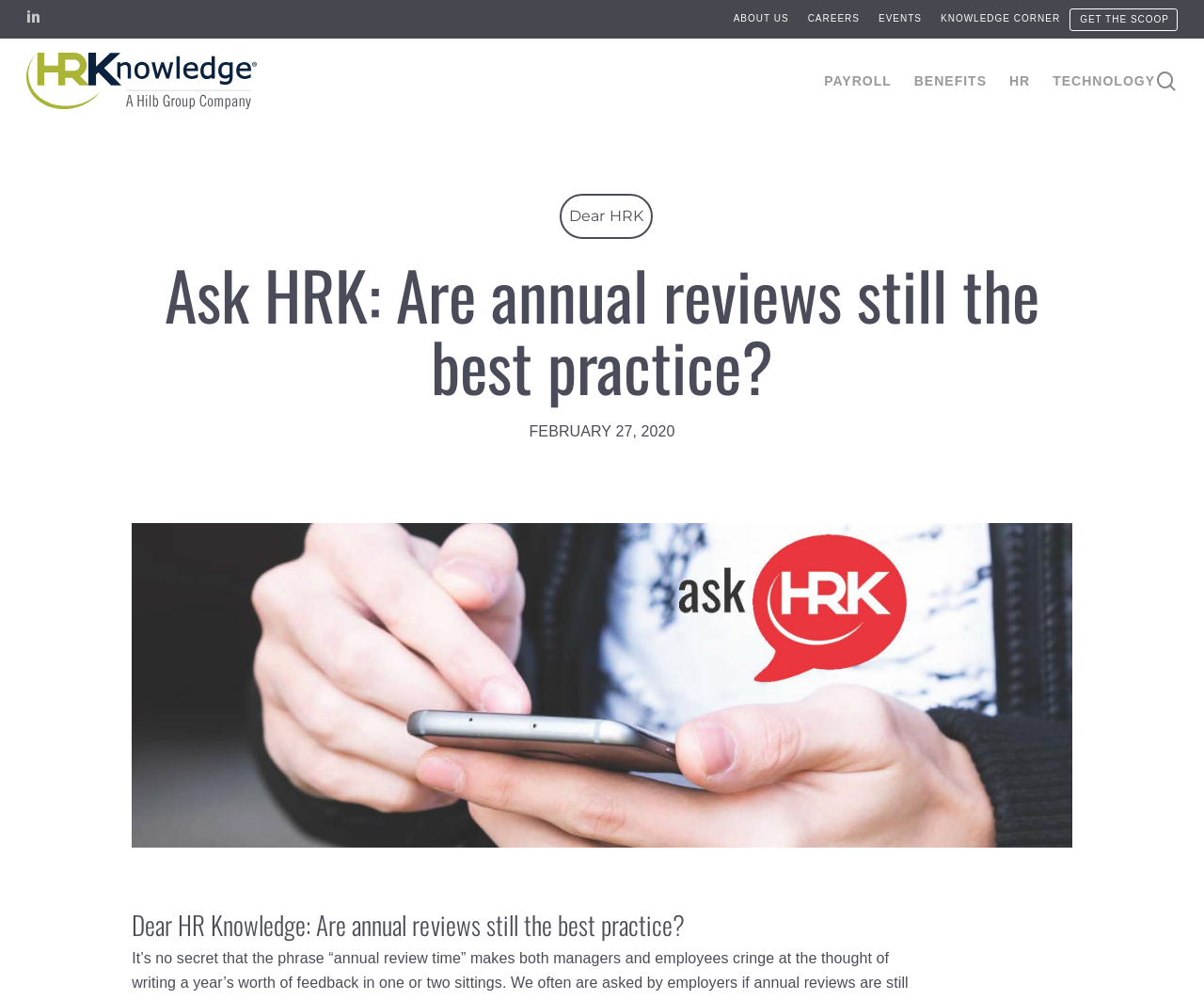Please identify the primary heading on the webpage and return its text.

Ask HRK: Are annual reviews still the best practice?